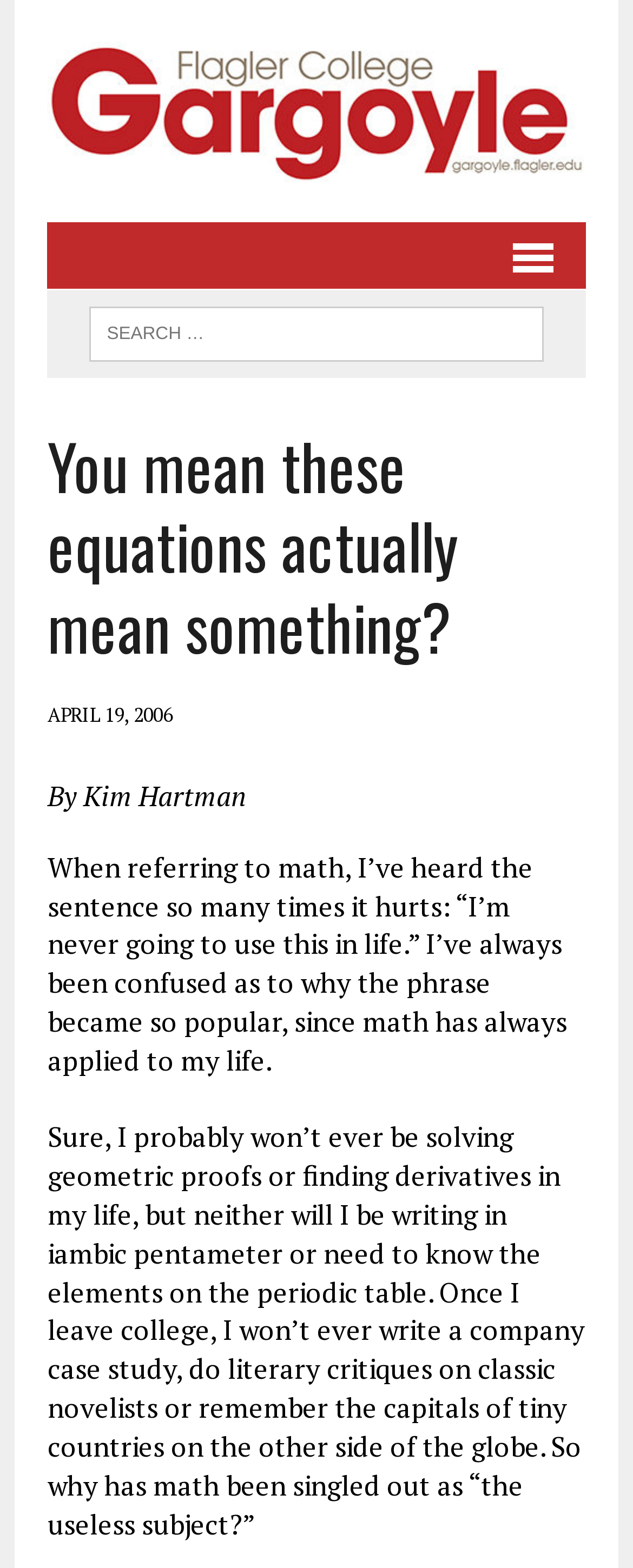What is the tone of the article?
With the help of the image, please provide a detailed response to the question.

The tone of the article is inquisitive, as the author is questioning why math is considered a useless subject and is trying to understand the reasoning behind it, as evident from the text 'I’ve always been confused as to why the phrase became so popular, since math has always applied to my life.'